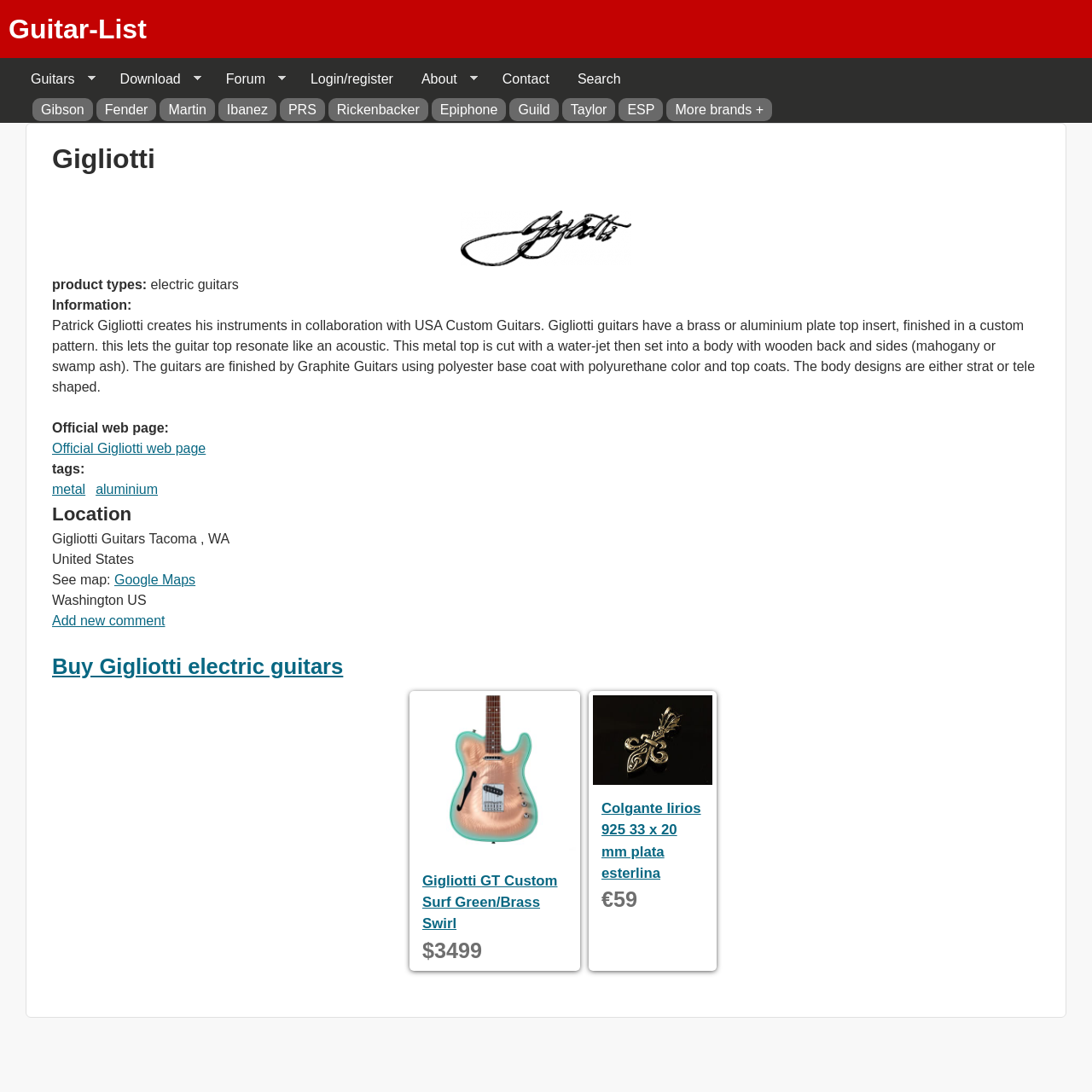Explain the webpage's layout and main content in detail.

This webpage is about the Gigliotti brand, specifically focusing on their electric guitars. At the top, there is a "Skip to main content" link, followed by a heading that says "Guitar-List". Below this, there is a main menu with links to various sections, including "Guitars", "Download", "Forum", "Login/register", "About", "Contact", and "Search".

On the left side, there is a section titled "TOP BRANDS" with links to other guitar brands, such as Gibson, Fender, Martin, and more. 

The main content of the page is divided into sections. The first section is about Gigliotti guitars, with a logo image and a description of the brand's products. The text explains that Patrick Gigliotti creates his instruments in collaboration with USA Custom Guitars, and describes the unique features of his guitars, including a brass or aluminum plate top insert.

Below this, there are links to the official Gigliotti web page, as well as tags related to the brand, such as "metal" and "aluminium". The location of Gigliotti Guitars is also listed, with an address in Tacoma, Washington, United States, and a link to Google Maps.

Further down, there is a section titled "Buy Gigliotti electric guitars" with a link to purchase. This is followed by a table with two listings for Gigliotti guitars for sale, each with an image, a description, and a price. The first listing is for a Gigliotti GT Custom Surf Green/Brass Swirl guitar, priced at $3499, and the second is for a Colgante lirios 925 33 x 20 mm plata esterlina maciza rodinizado, priced at €59.